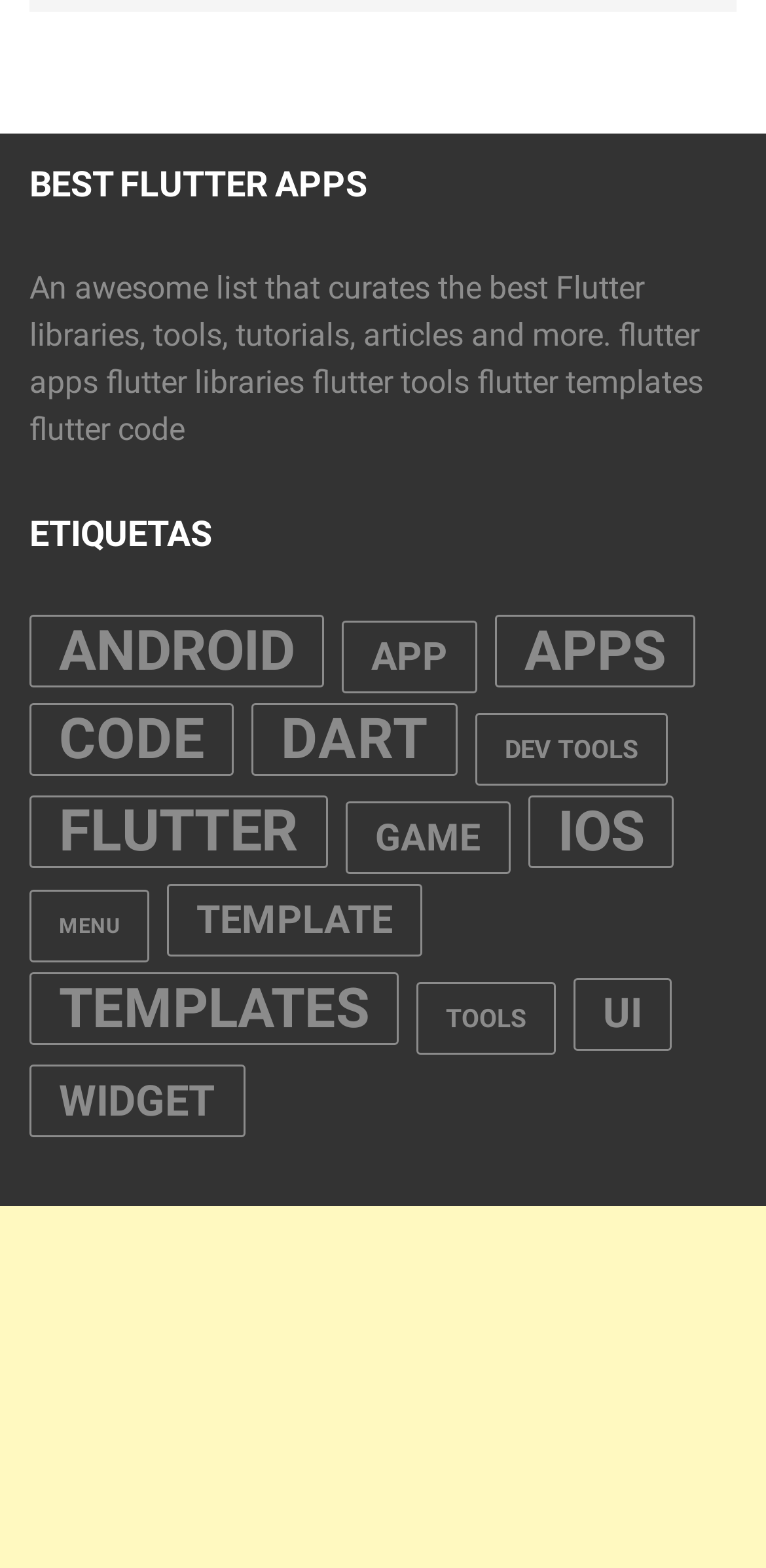Identify the bounding box coordinates of the element to click to follow this instruction: 'Browse the 'TEMPLATE' resources'. Ensure the coordinates are four float values between 0 and 1, provided as [left, top, right, bottom].

[0.218, 0.564, 0.551, 0.61]